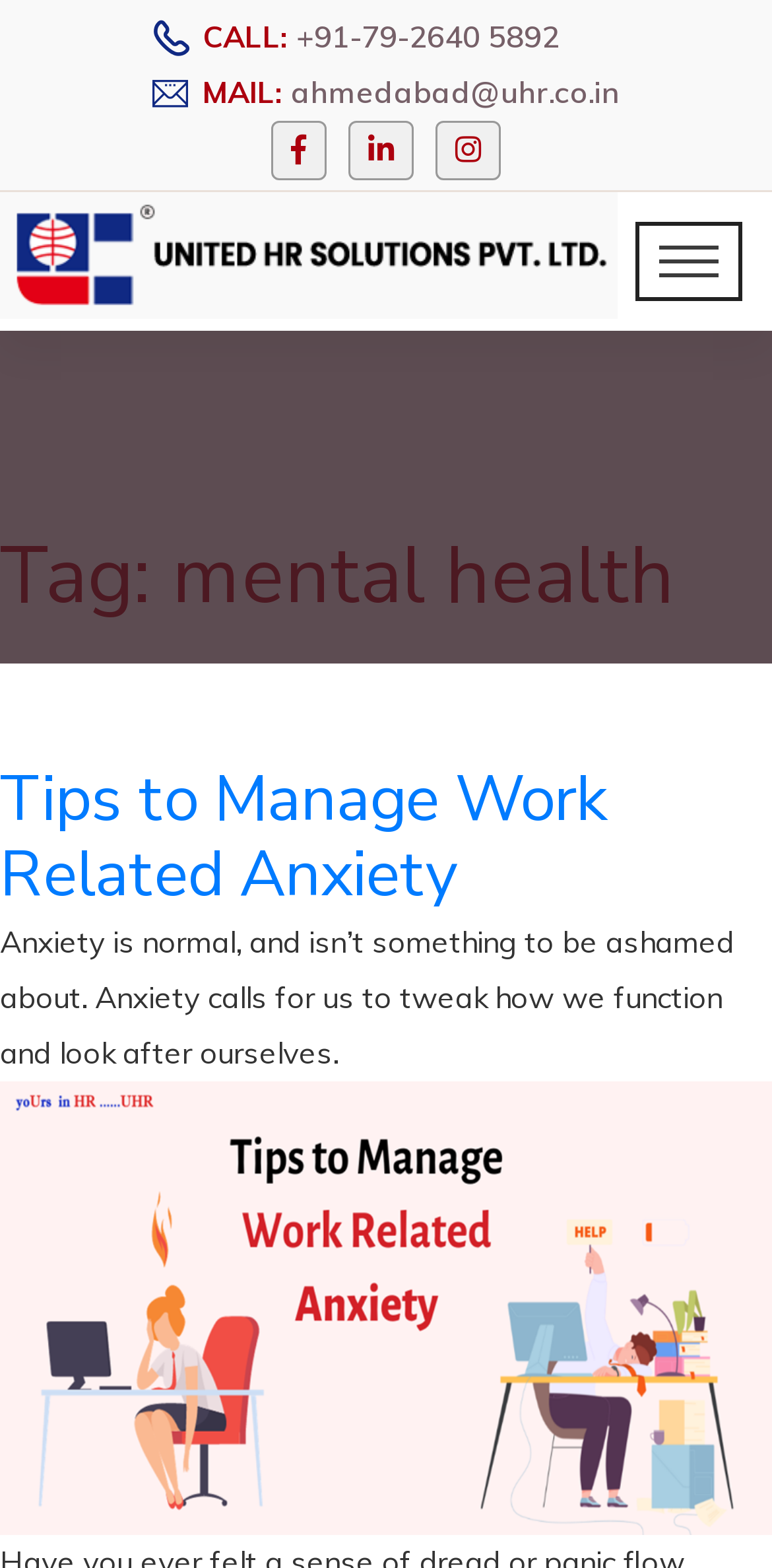Determine the bounding box coordinates (top-left x, top-left y, bottom-right x, bottom-right y) of the UI element described in the following text: Flower Box/ Basket

None